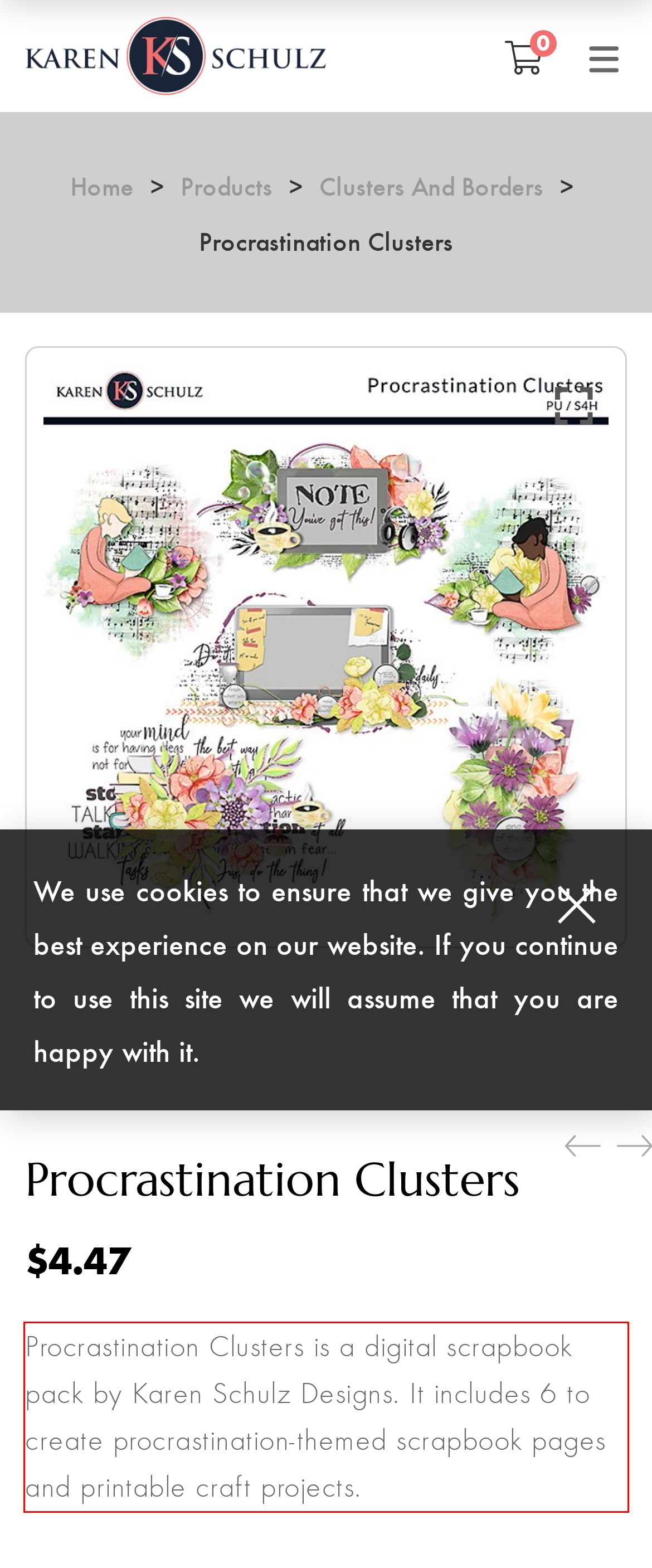Please examine the screenshot of the webpage and read the text present within the red rectangle bounding box.

Procrastination Clusters is a digital scrapbook pack by Karen Schulz Designs. It includes 6 to create procrastination-themed scrapbook pages and printable craft projects.